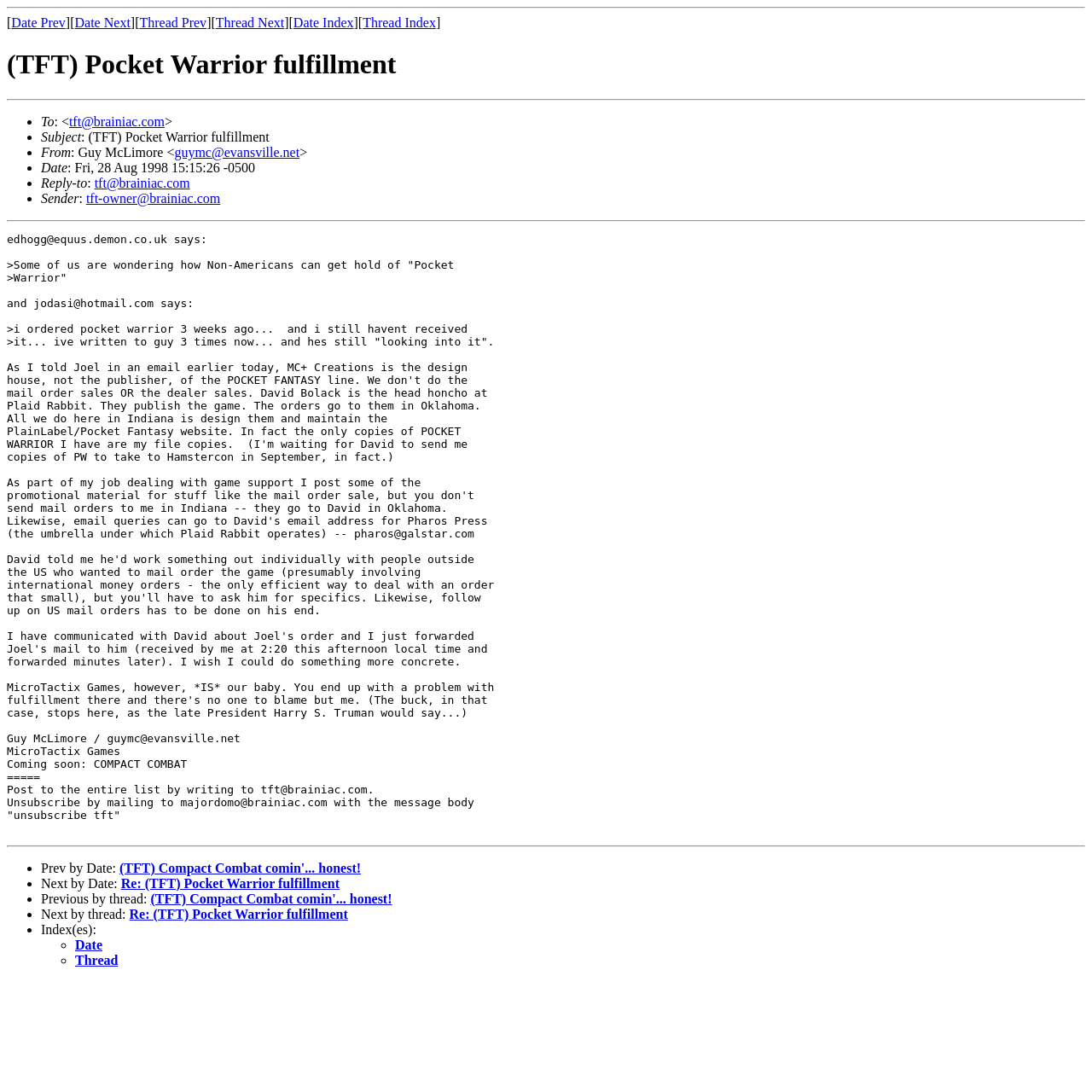Please give the bounding box coordinates of the area that should be clicked to fulfill the following instruction: "Click on 'Thread Index'". The coordinates should be in the format of four float numbers from 0 to 1, i.e., [left, top, right, bottom].

[0.332, 0.014, 0.399, 0.027]